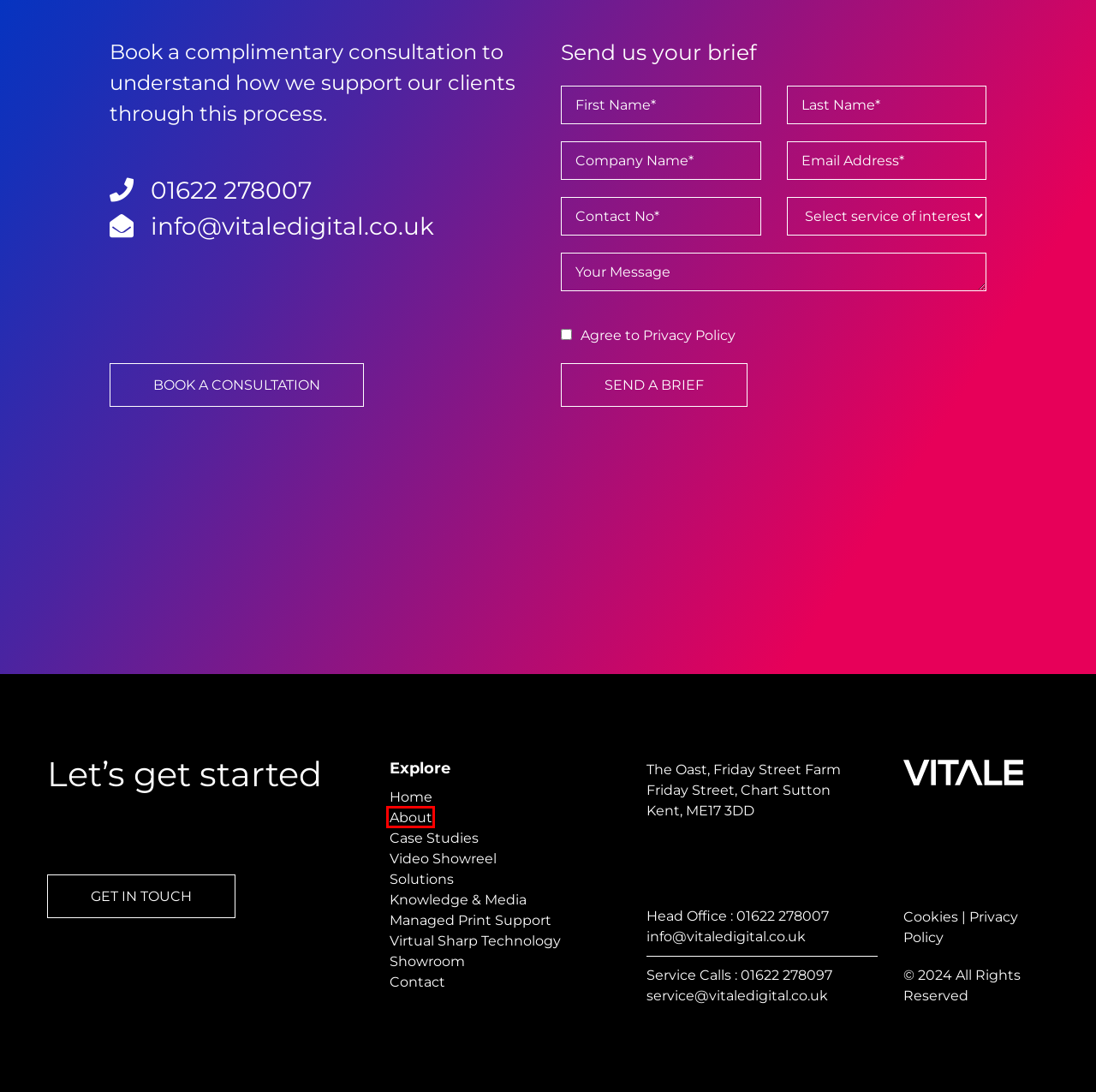Using the screenshot of a webpage with a red bounding box, pick the webpage description that most accurately represents the new webpage after the element inside the red box is clicked. Here are the candidates:
A. Video Showreel - Vitale Digital
B. About - Vitale Digital
C. Sectors - Vitale Digital
D. Privacy Policy - Vitale Digital
E. Virtual Sharp Technology Showroom - Vitale Digital
F. Trusted Partners - Vitale Digital
G. Cookie Policy - Vitale Digital
H. Case Studies Archive - Vitale Digital

B